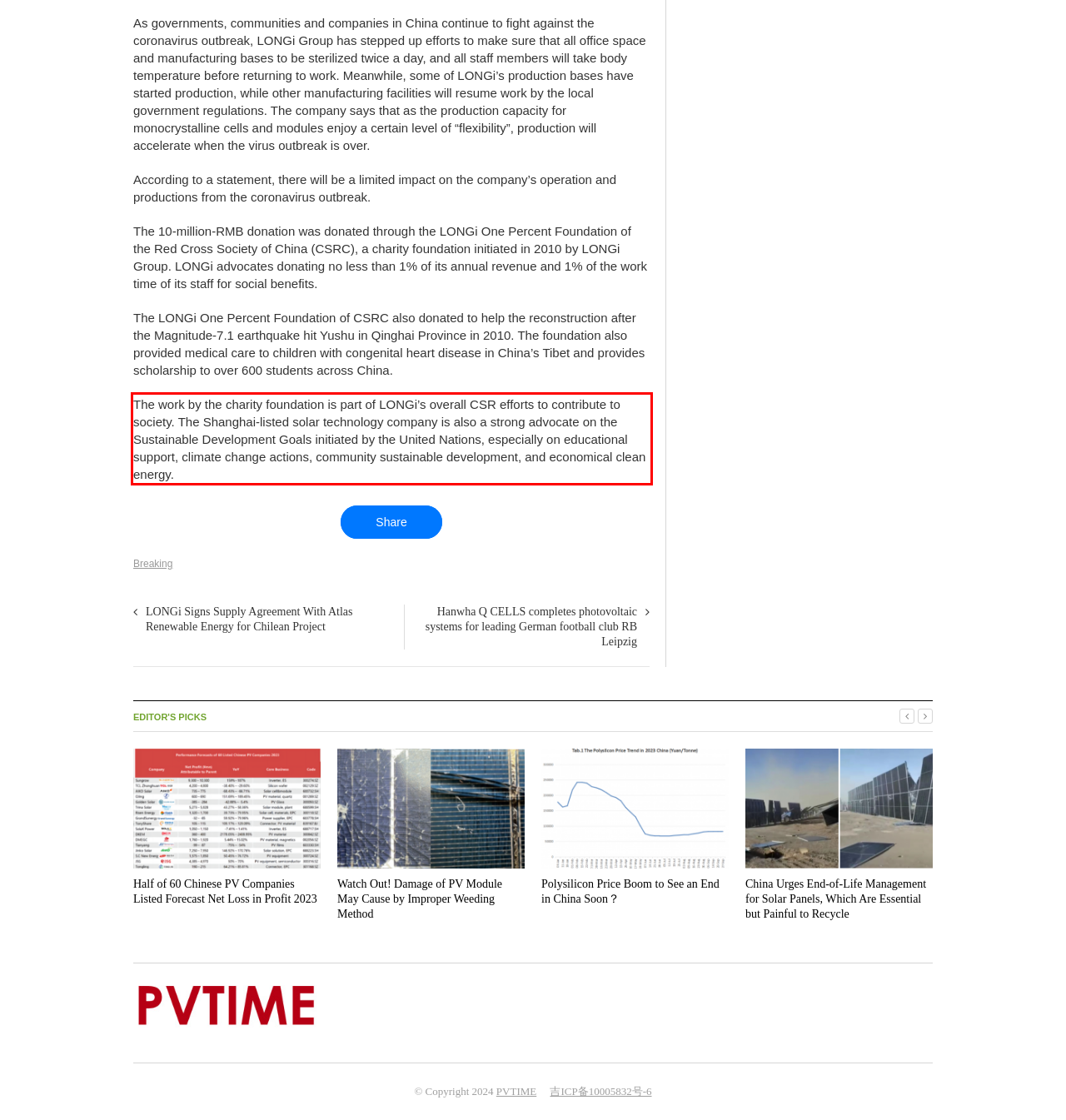Using the provided webpage screenshot, identify and read the text within the red rectangle bounding box.

The work by the charity foundation is part of LONGi’s overall CSR efforts to contribute to society. The Shanghai-listed solar technology company is also a strong advocate on the Sustainable Development Goals initiated by the United Nations, especially on educational support, climate change actions, community sustainable development, and economical clean energy.